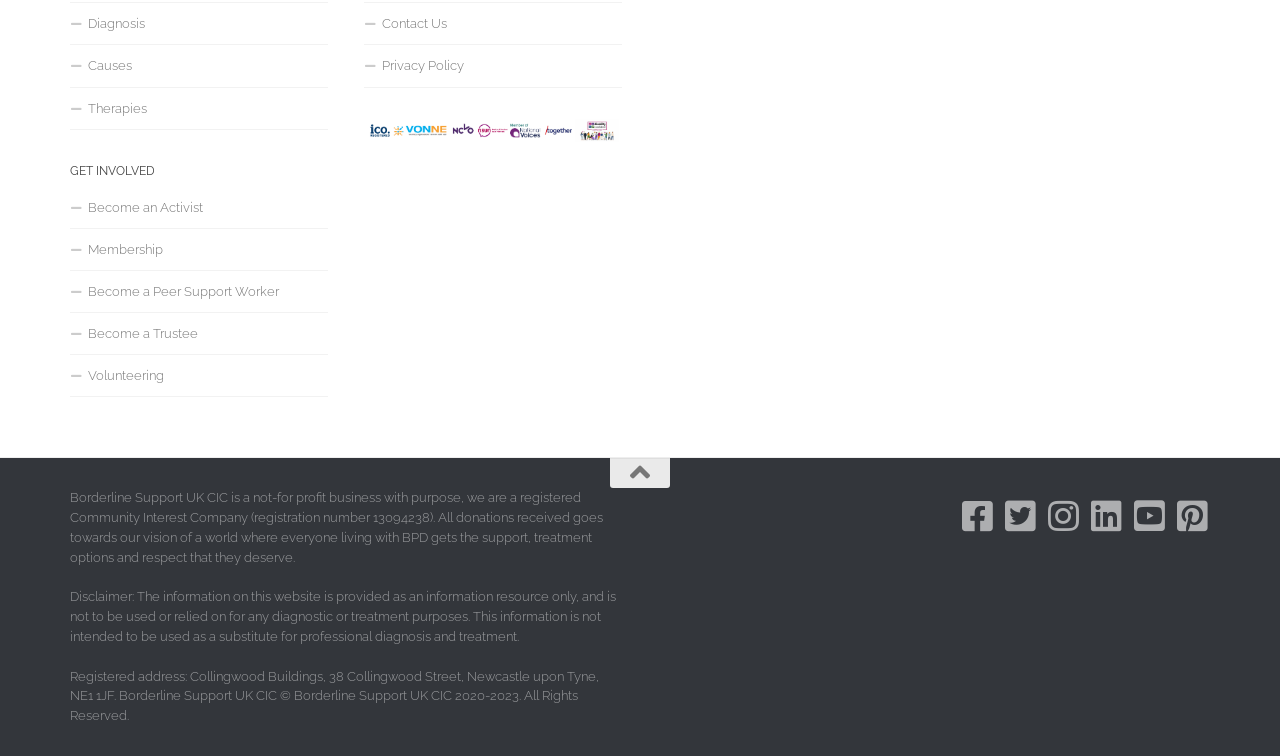Please answer the following question using a single word or phrase: How many social media platforms can I follow Borderline Support UK CIC on?

6 platforms